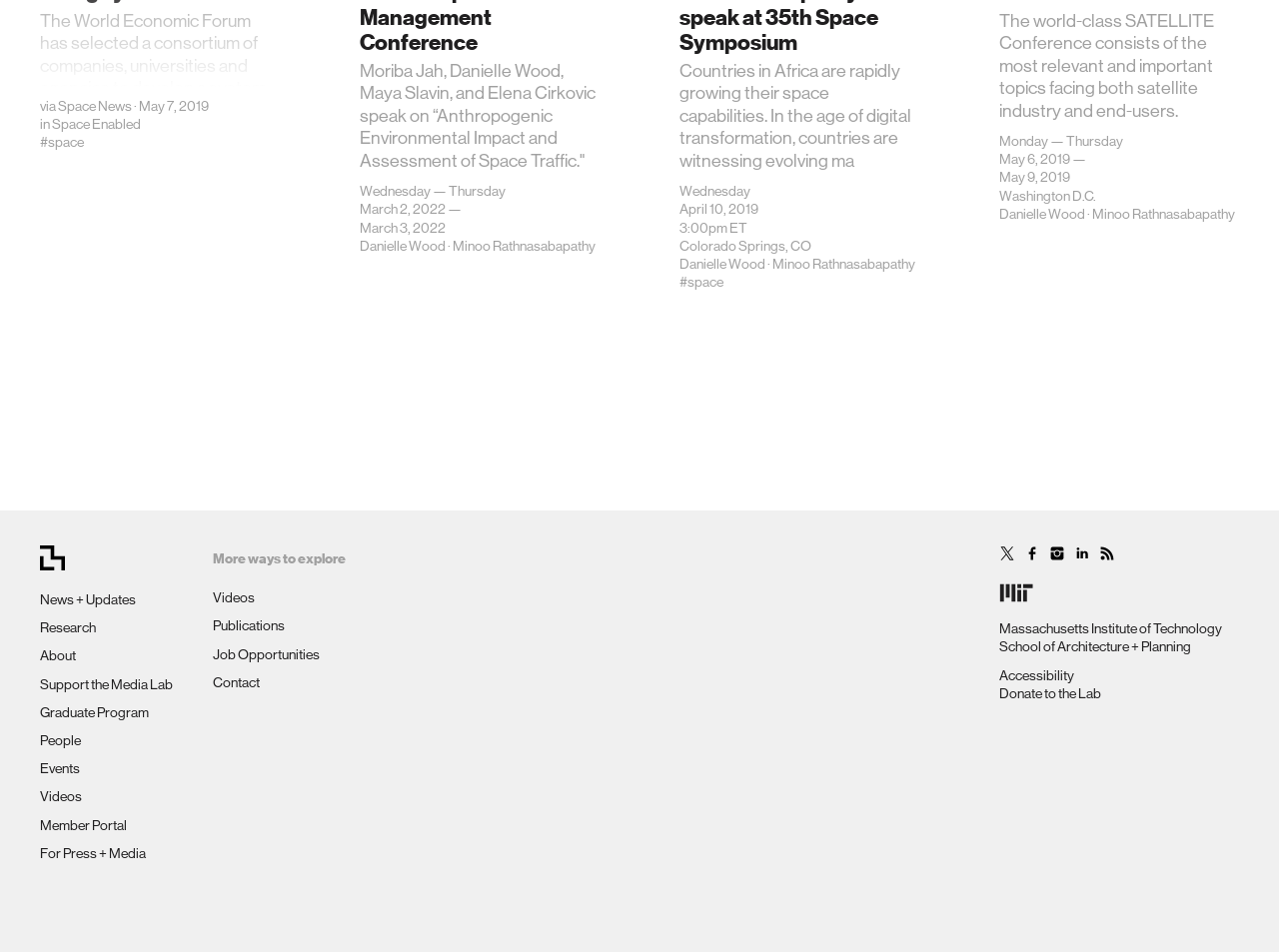What is the name of the program mentioned in the webpage?
Give a one-word or short phrase answer based on the image.

Graduate Program